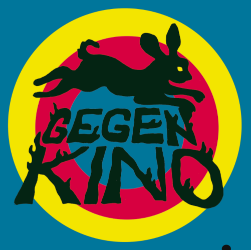Generate a comprehensive description of the image.

The image features a playful and vibrant logo for "Gegenkino," an independent cinema initiative. Central to the design is a lively illustration of a leaping rabbit, depicted in black silhouette, which adds a whimsical touch. The background showcases a series of concentric circles in bright colors—yellow, red, and blue—creating a dynamic and eye-catching visual effect. The text "GEGEN KINO" is prominently displayed at the bottom in a bold, stylized font that exudes an artistic flair, further emphasizing the avant-garde spirit of the cinema. This logo encapsulates the essence of the film series, part of the "Gegenkino 2021" event, showcasing unconventional films while inviting audiences to a unique cinematic experience.